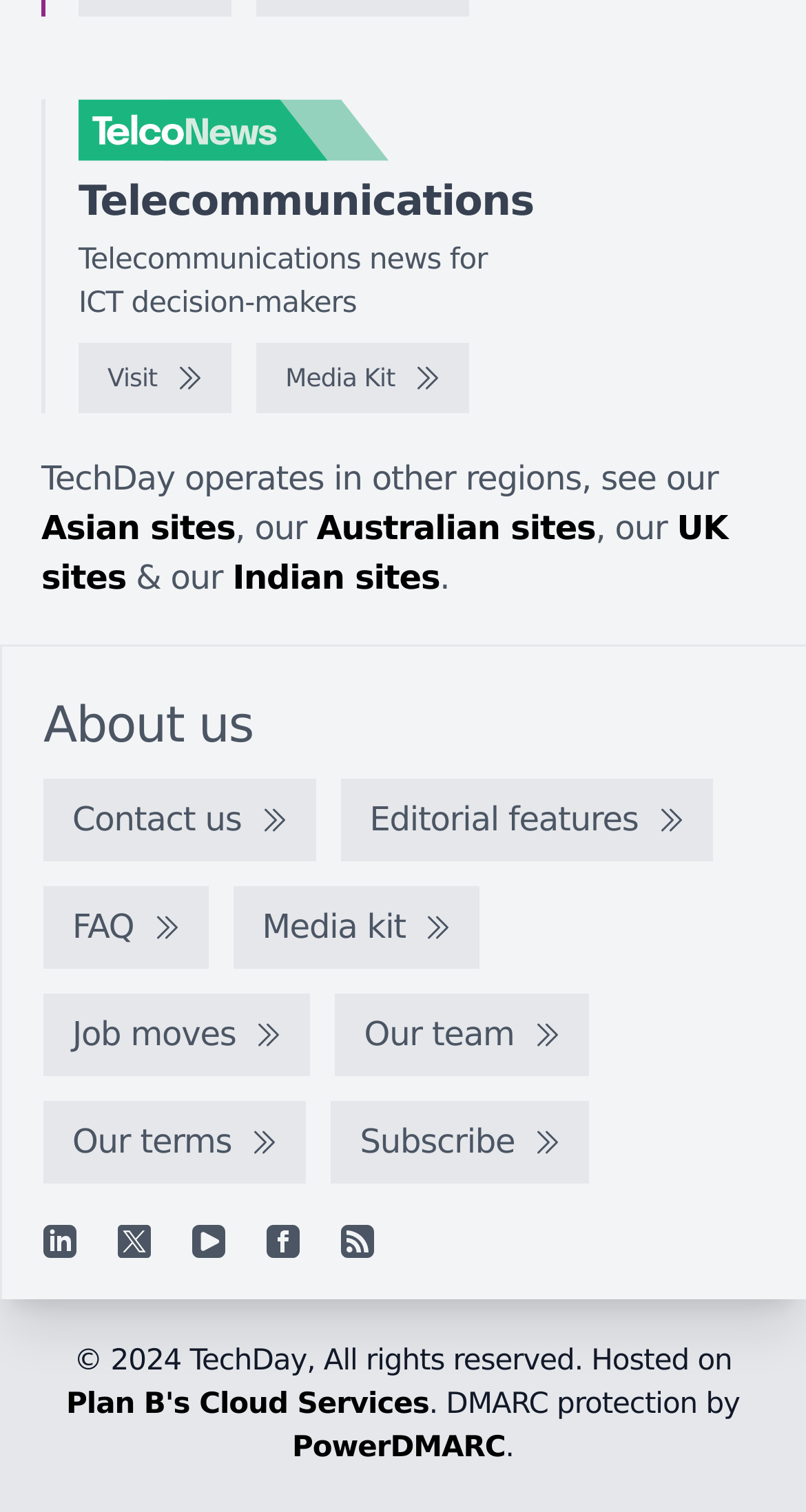Can you pinpoint the bounding box coordinates for the clickable element required for this instruction: "Follow TechDay on LinkedIn"? The coordinates should be four float numbers between 0 and 1, i.e., [left, top, right, bottom].

[0.054, 0.81, 0.095, 0.832]